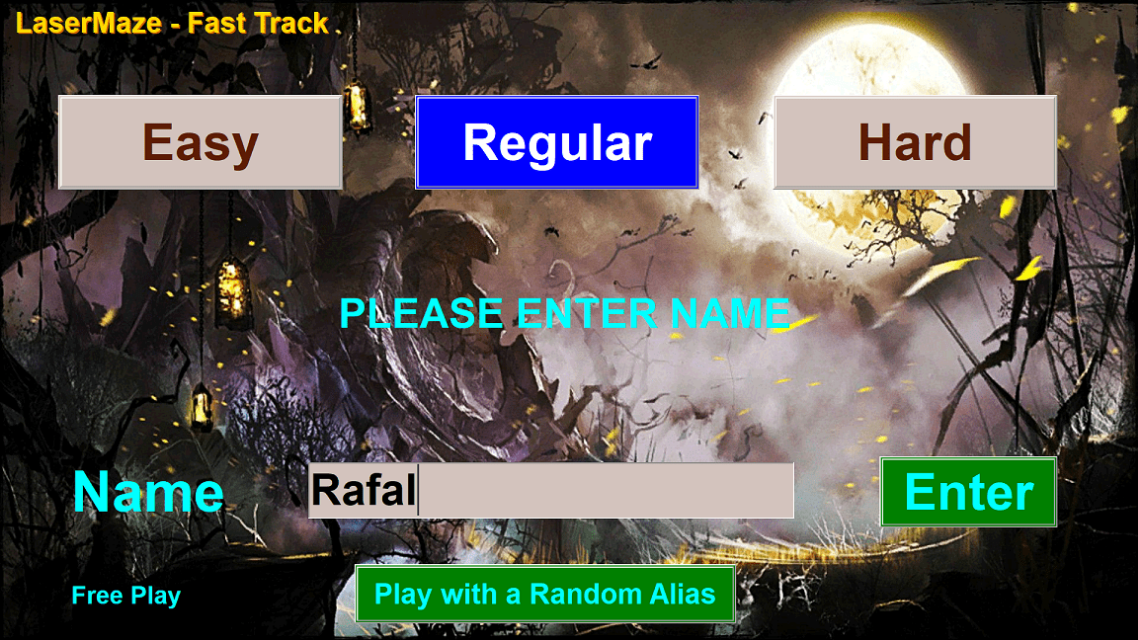Kindly respond to the following question with a single word or a brief phrase: 
What is the default name in the input box?

Rafal